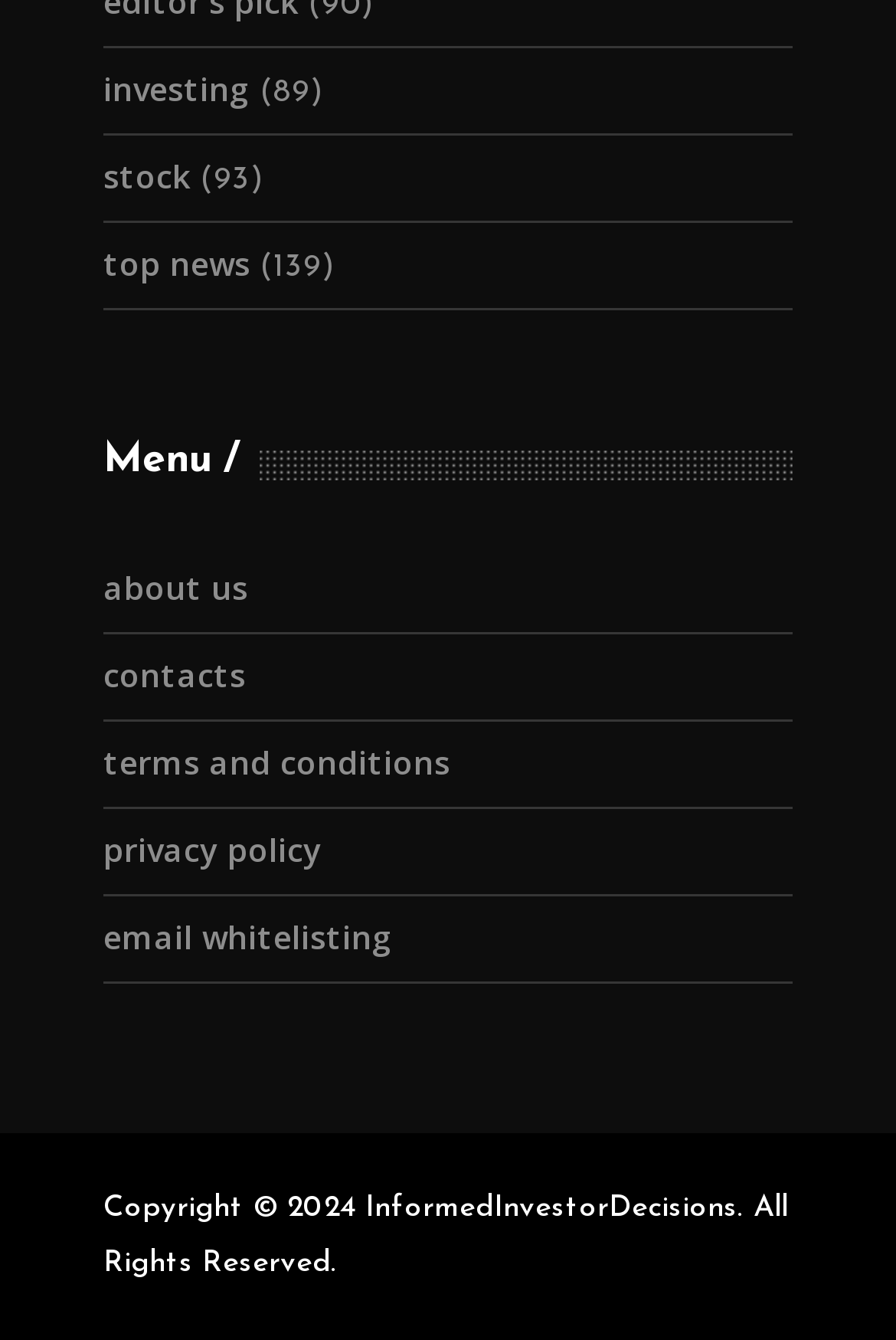What is the first menu item?
Look at the image and respond with a one-word or short phrase answer.

Investing